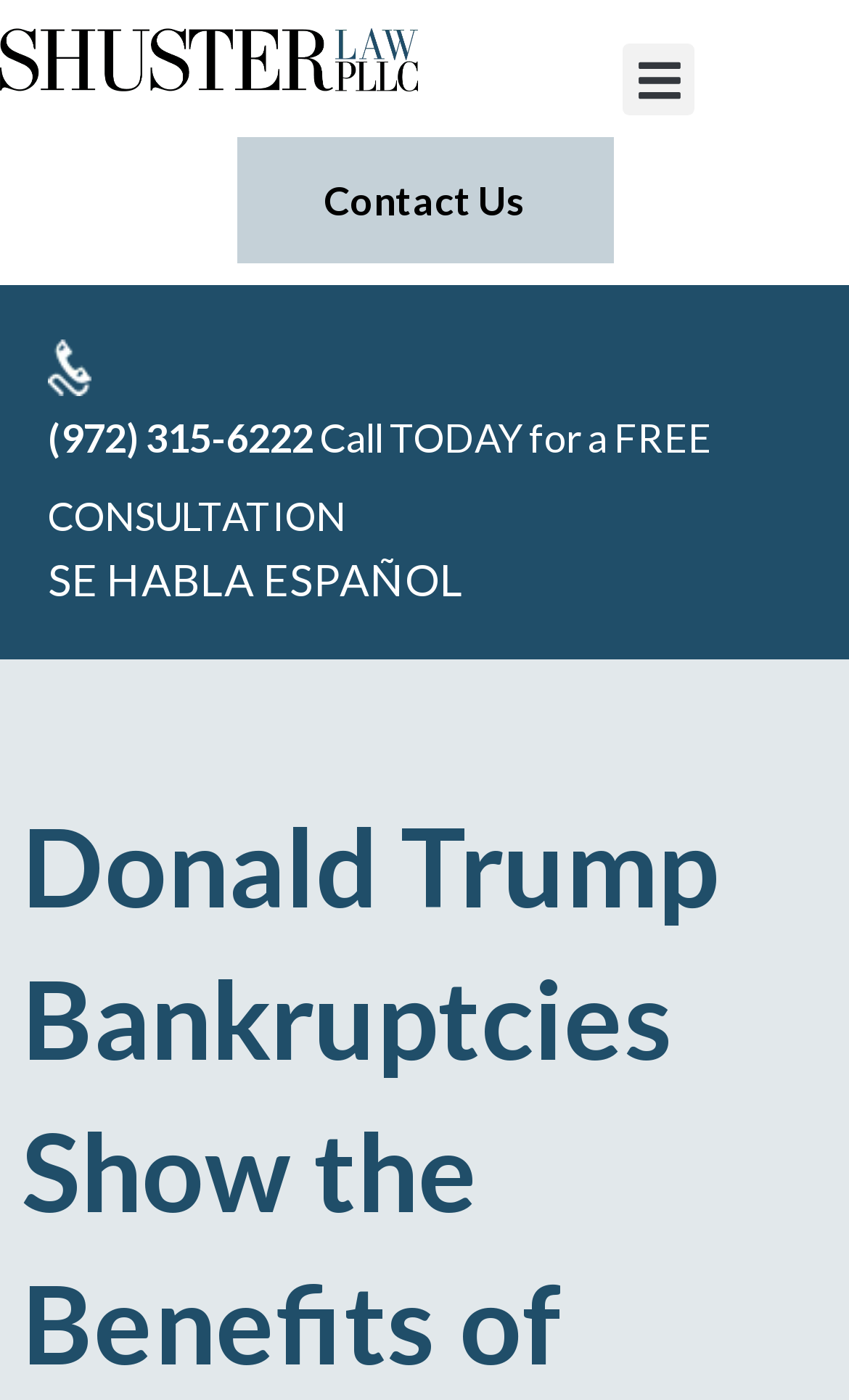Create a detailed summary of all the visual and textual information on the webpage.

The webpage is about Donald Trump's bankruptcies and their benefits, with a focus on filing. At the top left, there is a link with no text. To the right of this link, a button labeled "Menu Toggle" is located. Below these elements, a link to "Contact Us" is positioned. 

On the left side of the page, an image is placed, taking up a small portion of the screen. Next to the image, a phone number "(972) 315-6222" is displayed, along with a call-to-action text "Call TODAY for a FREE CONSULTATION" that spans almost the entire width of the page. 

Below the phone number and call-to-action text, a static text "SE HABLA ESPAÑOL" is positioned, indicating that the service is available in Spanish.